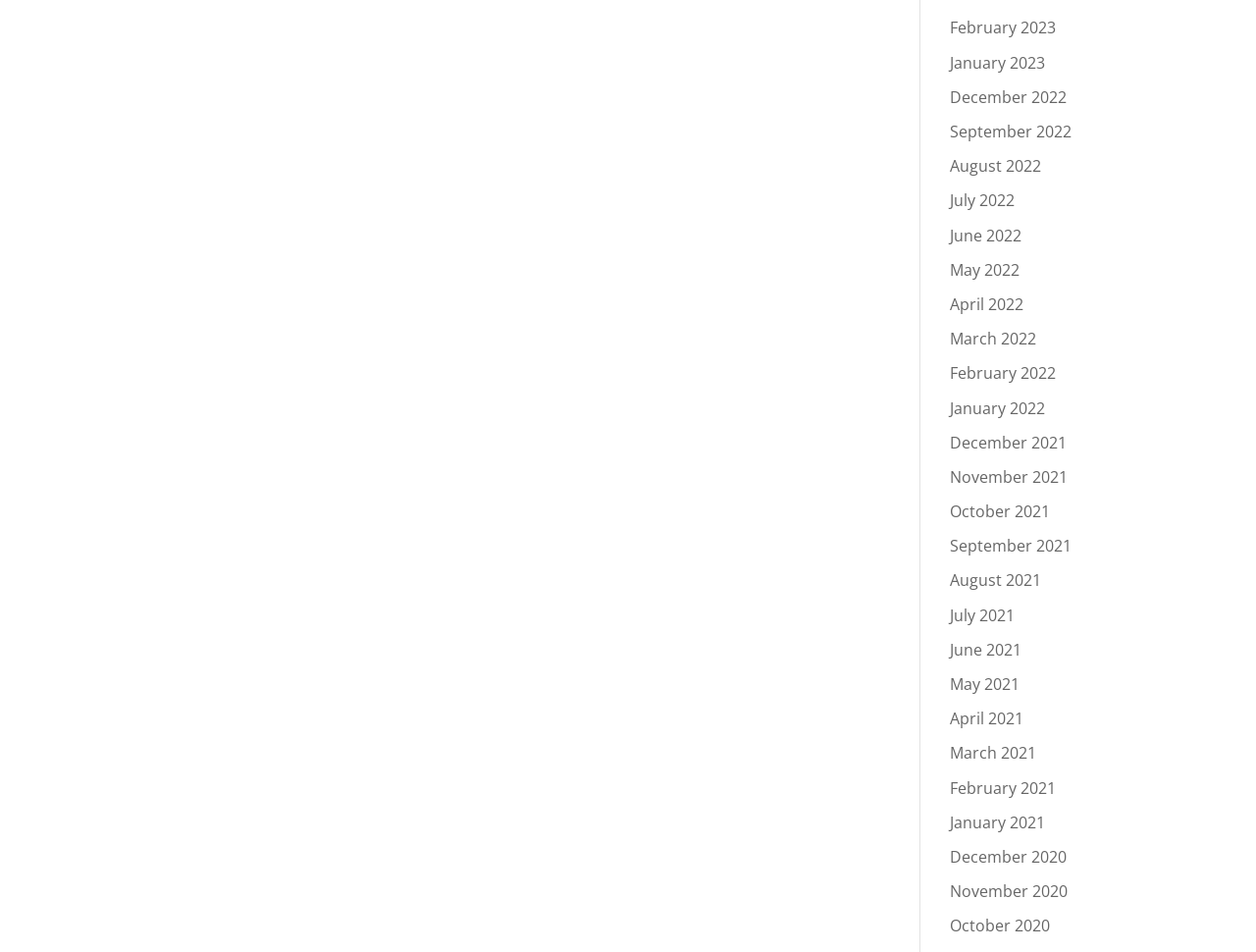Identify the coordinates of the bounding box for the element that must be clicked to accomplish the instruction: "view February 2023".

[0.756, 0.018, 0.841, 0.041]